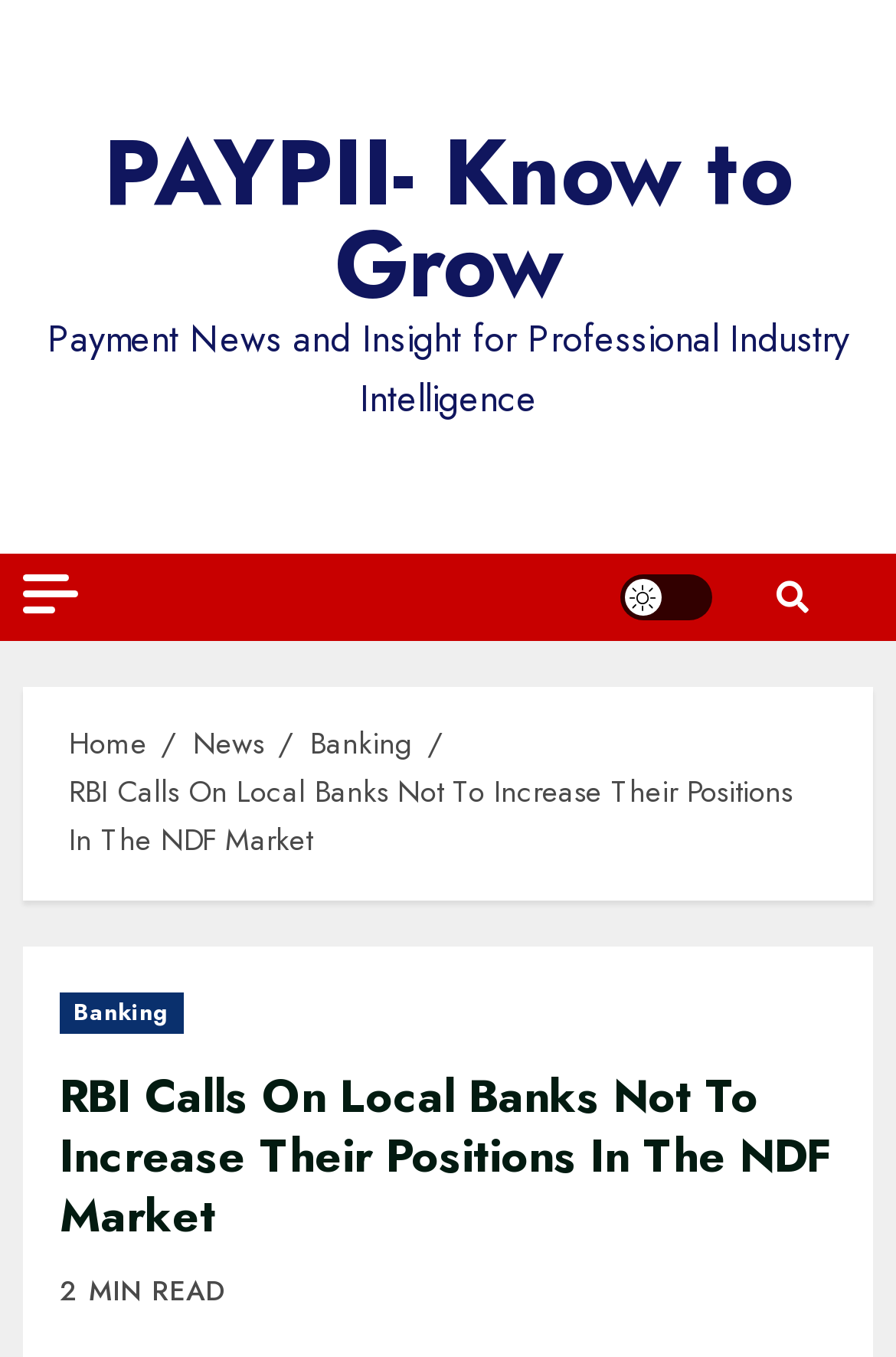Determine the bounding box coordinates of the clickable element to complete this instruction: "Go to Home". Provide the coordinates in the format of four float numbers between 0 and 1, [left, top, right, bottom].

[0.077, 0.532, 0.164, 0.566]